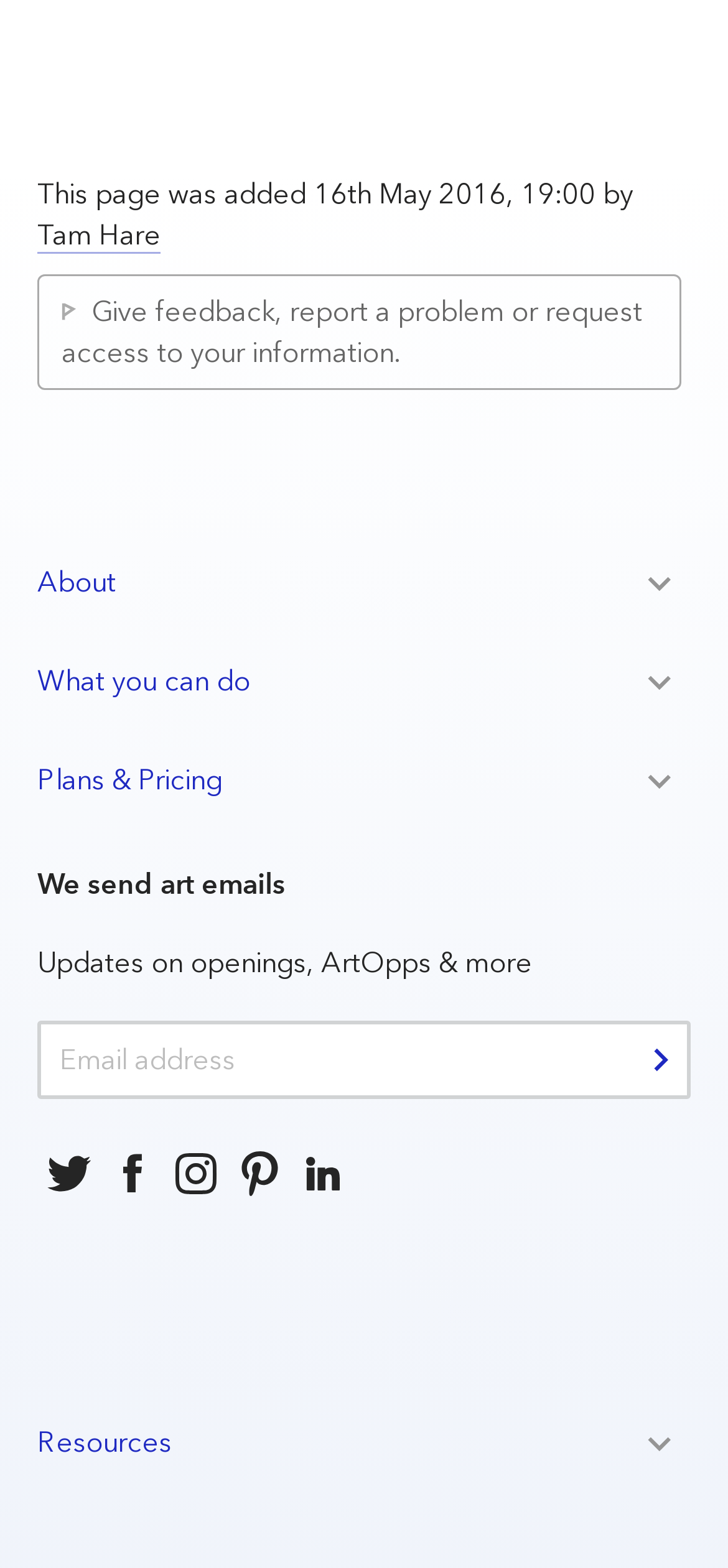Identify the bounding box coordinates of the clickable region necessary to fulfill the following instruction: "Click on the 'Tam Hare' link". The bounding box coordinates should be four float numbers between 0 and 1, i.e., [left, top, right, bottom].

[0.051, 0.14, 0.221, 0.162]